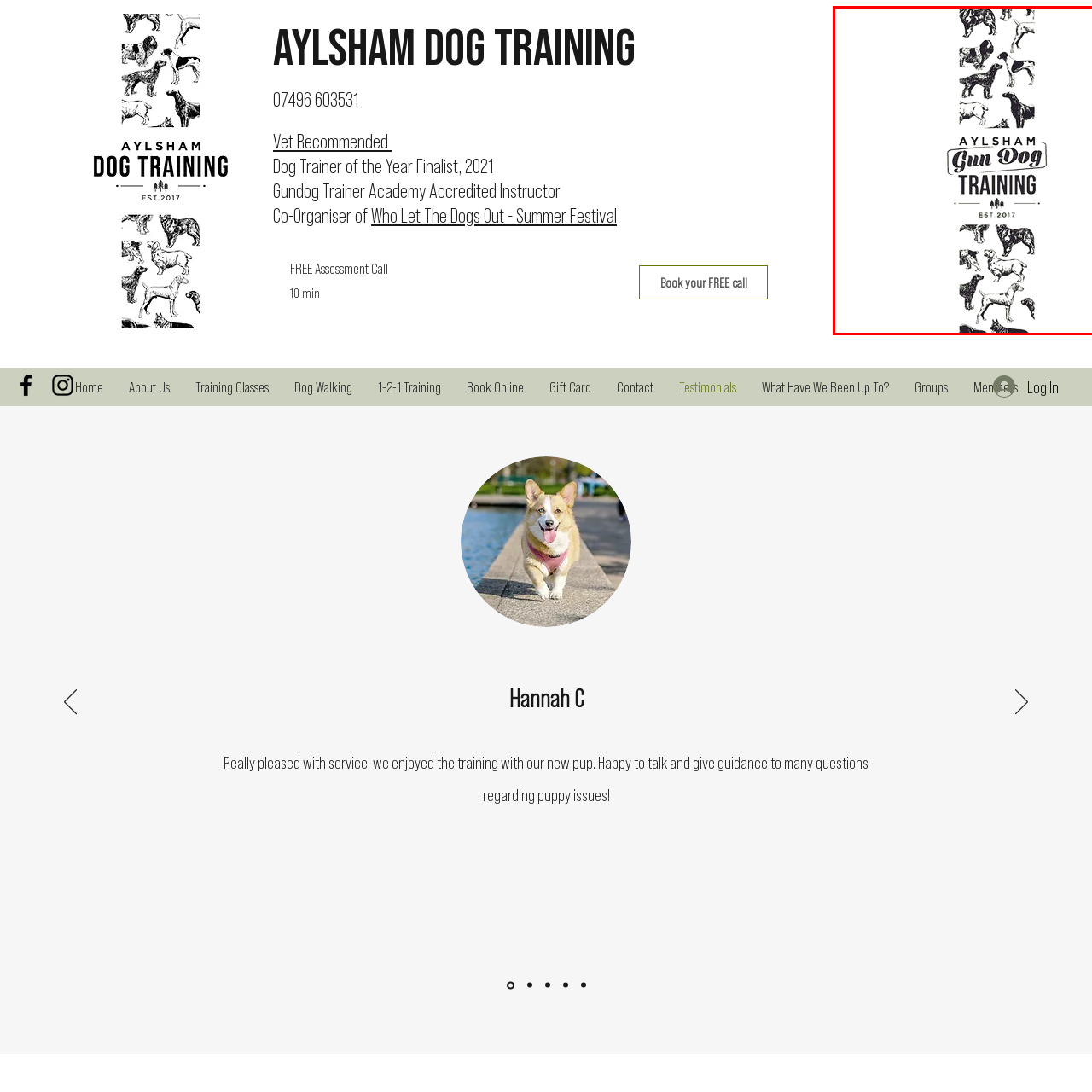Describe the contents of the image that is surrounded by the red box in a detailed manner.

The image showcases the branding for Aylsham Gun Dog Training, featuring a stylish design that prominently displays the words "AYLSHAM" and "Gun Dog TRAINING" in bold, eye-catching typography. The backdrop is adorned with illustrations of various dog breeds, reinforcing the focus on canine training. Established in 2017, this logo serves to highlight the company's dedication to dog training services, making it clear that they specialize in training gun dogs. The overall aesthetic is clean and professional, conveying a sense of expertise and commitment to quality training for both dogs and their owners.